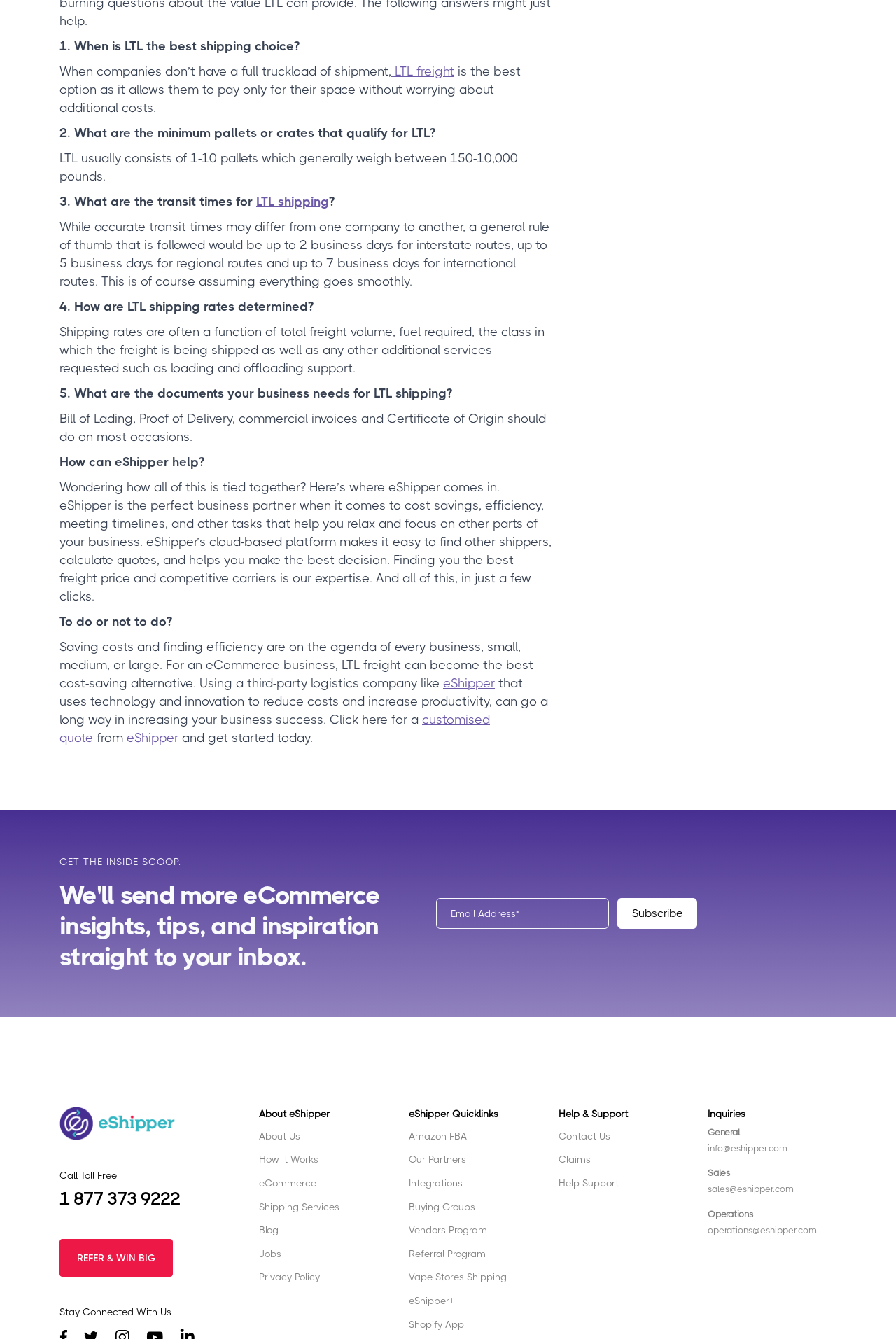How many pallets or crates qualify for LTL?
Please use the image to deliver a detailed and complete answer.

According to the webpage, LTL usually consists of 1-10 pallets which generally weigh between 150-10,000 pounds.